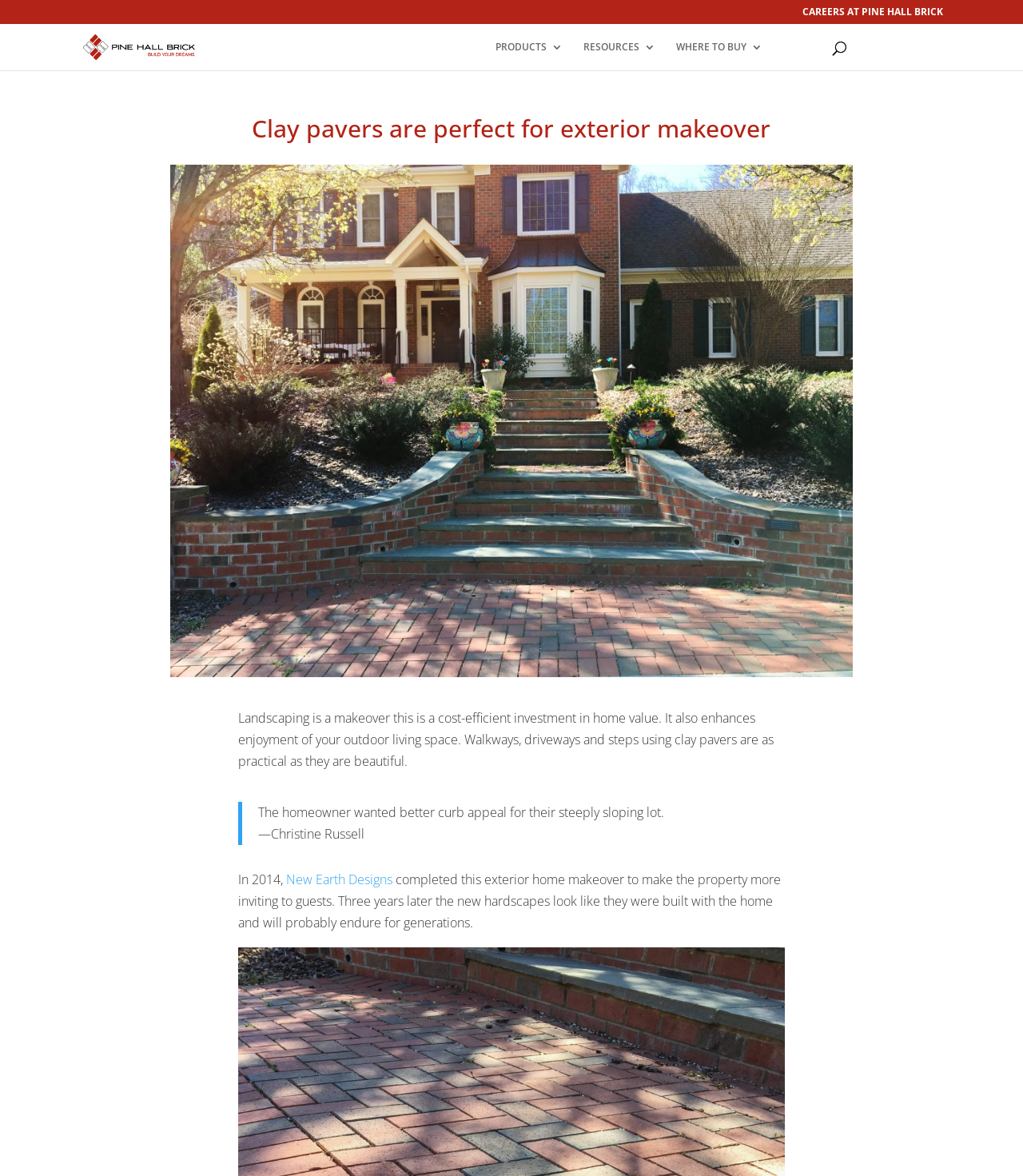Give the bounding box coordinates for the element described by: "New Earth Designs".

[0.28, 0.74, 0.384, 0.755]